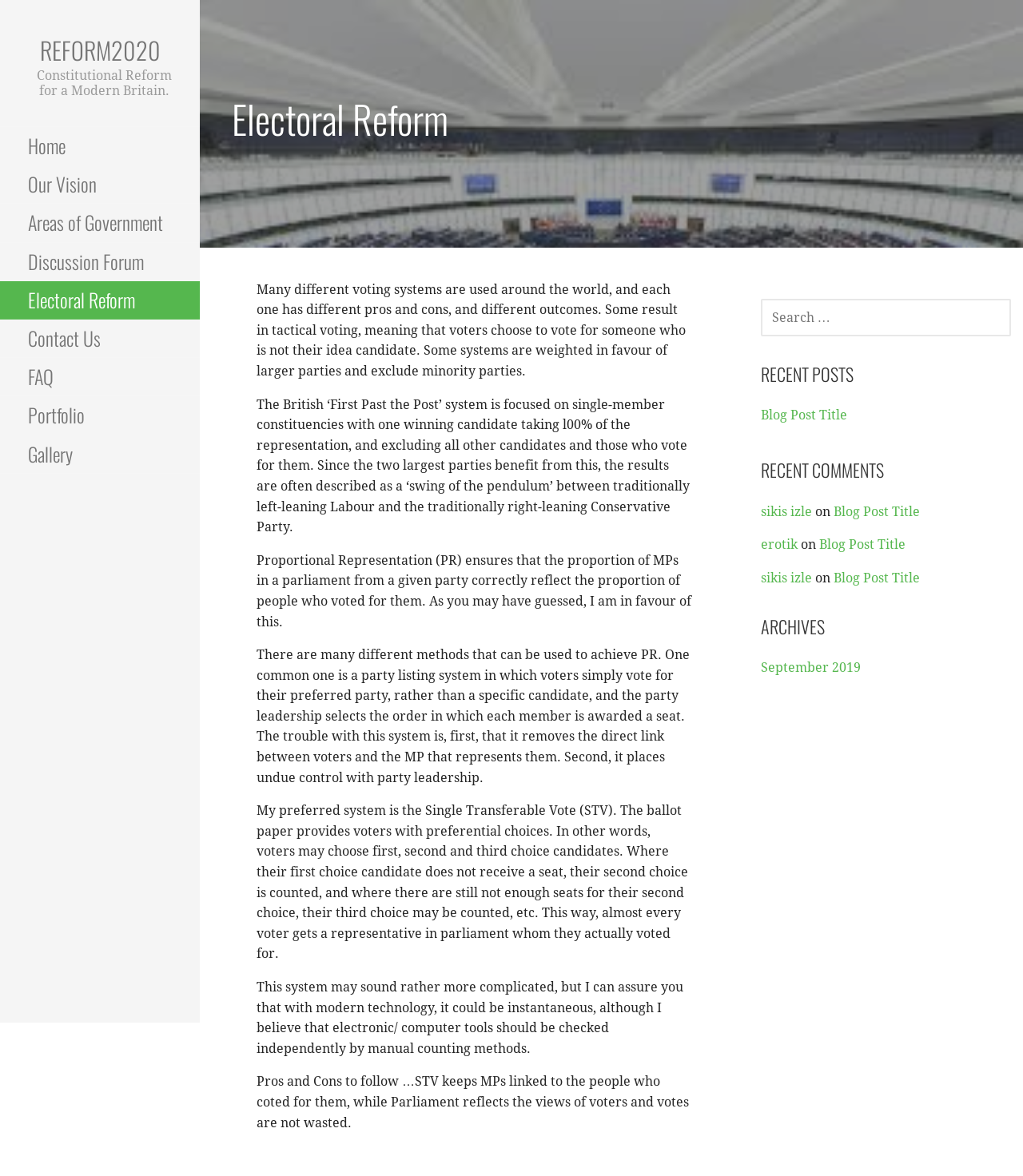Please determine the bounding box coordinates for the element that should be clicked to follow these instructions: "Click on the 'Electoral Reform' link".

[0.0, 0.239, 0.195, 0.272]